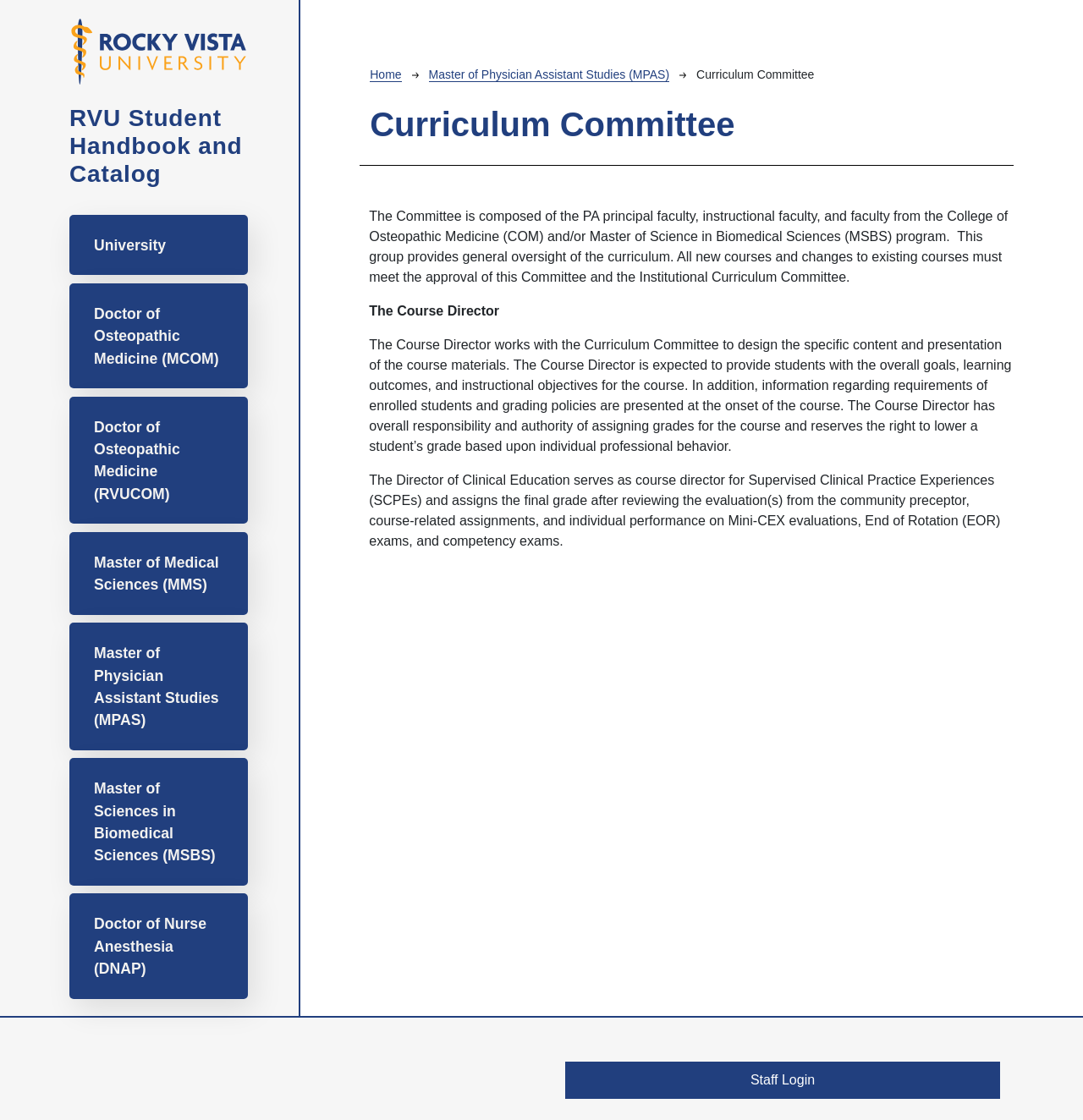What is the purpose of the Curriculum Committee? Look at the image and give a one-word or short phrase answer.

General oversight of the curriculum